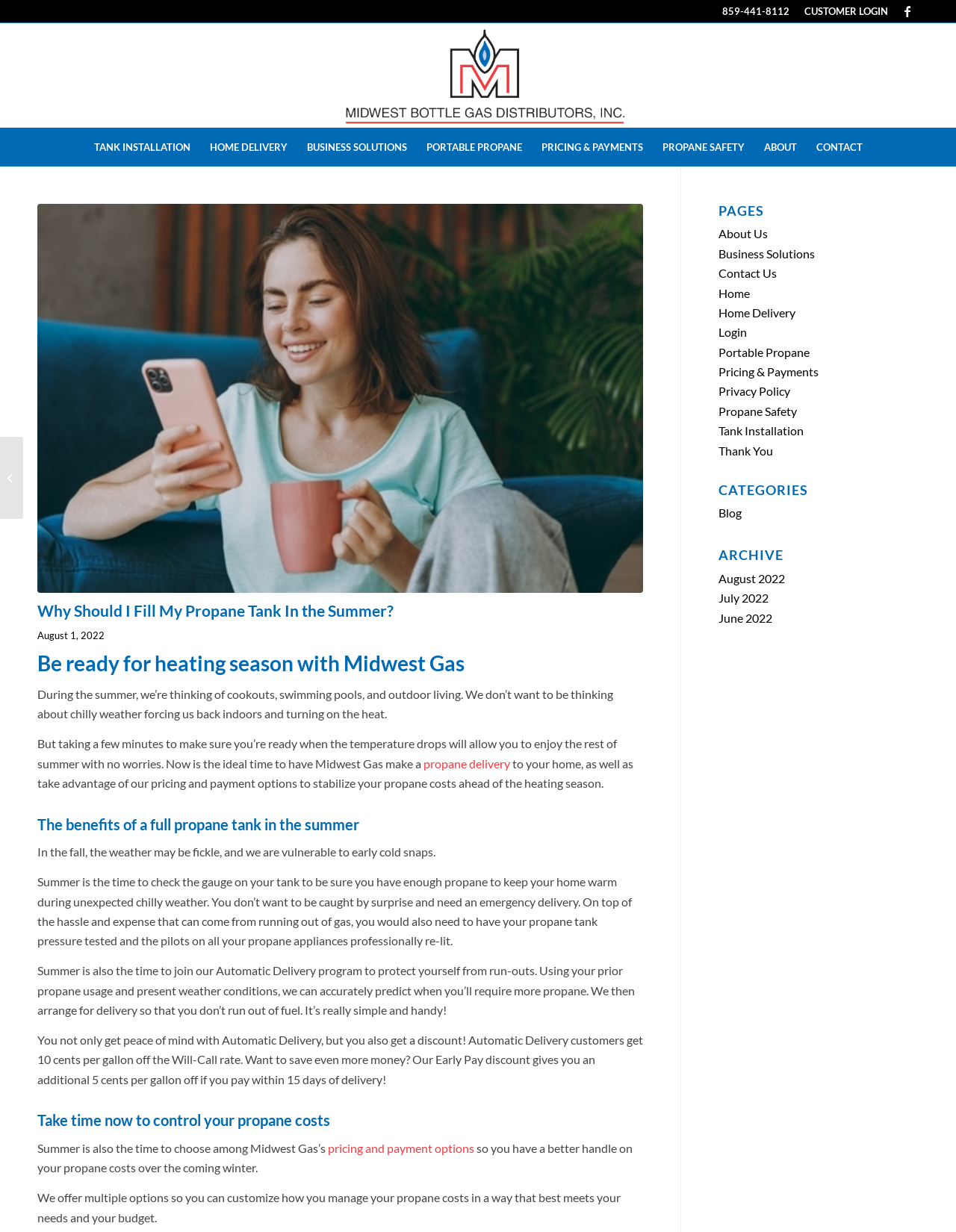What is the company name?
Using the image as a reference, answer with just one word or a short phrase.

Midwest Bottle Gas